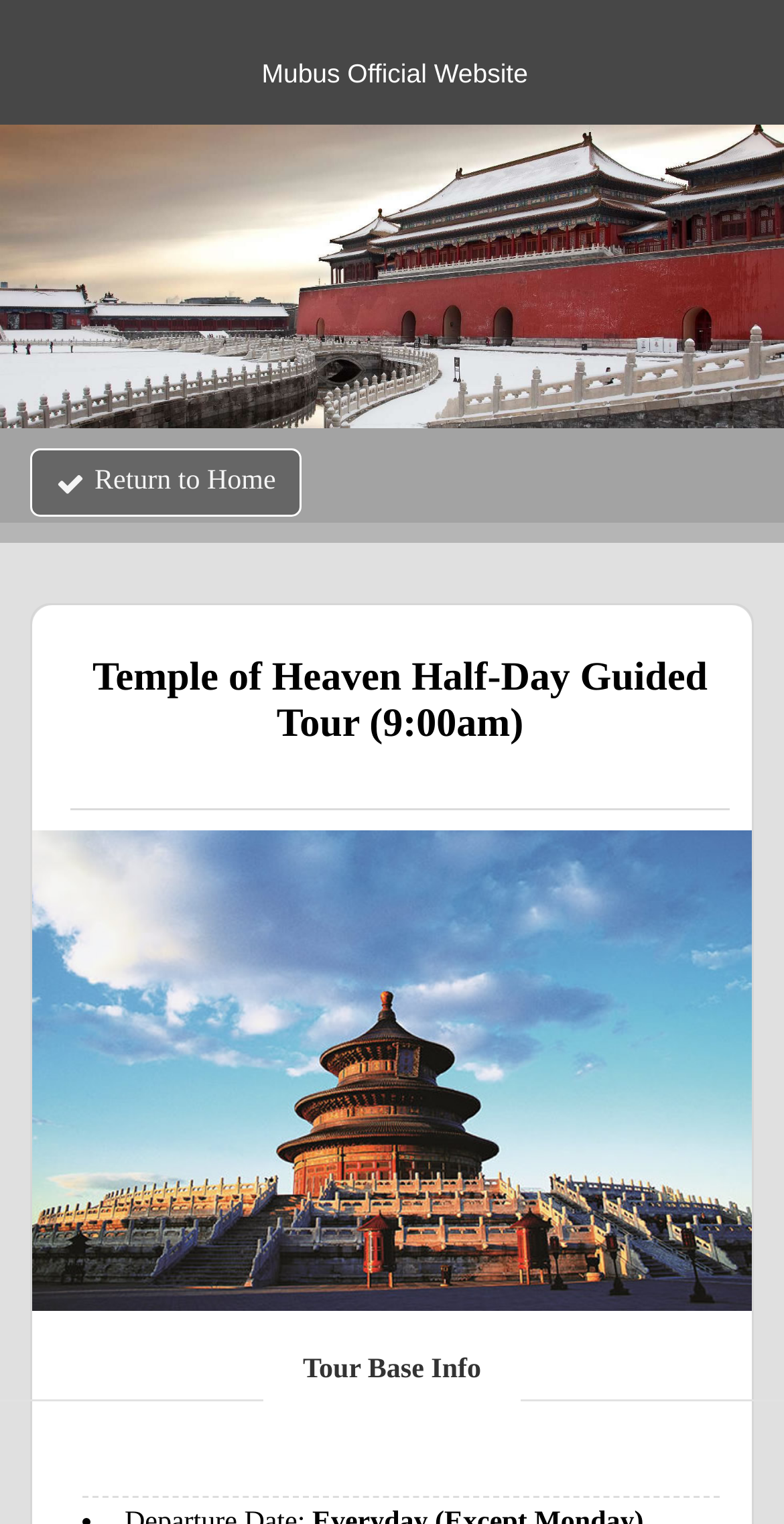From the image, can you give a detailed response to the question below:
What is the time of the guided tour?

The time of the guided tour can be found in the middle section of the webpage, where it says 'Temple of Heaven Half-Day Guided Tour (9:00am)'. This suggests that the tour starts at 9:00am.